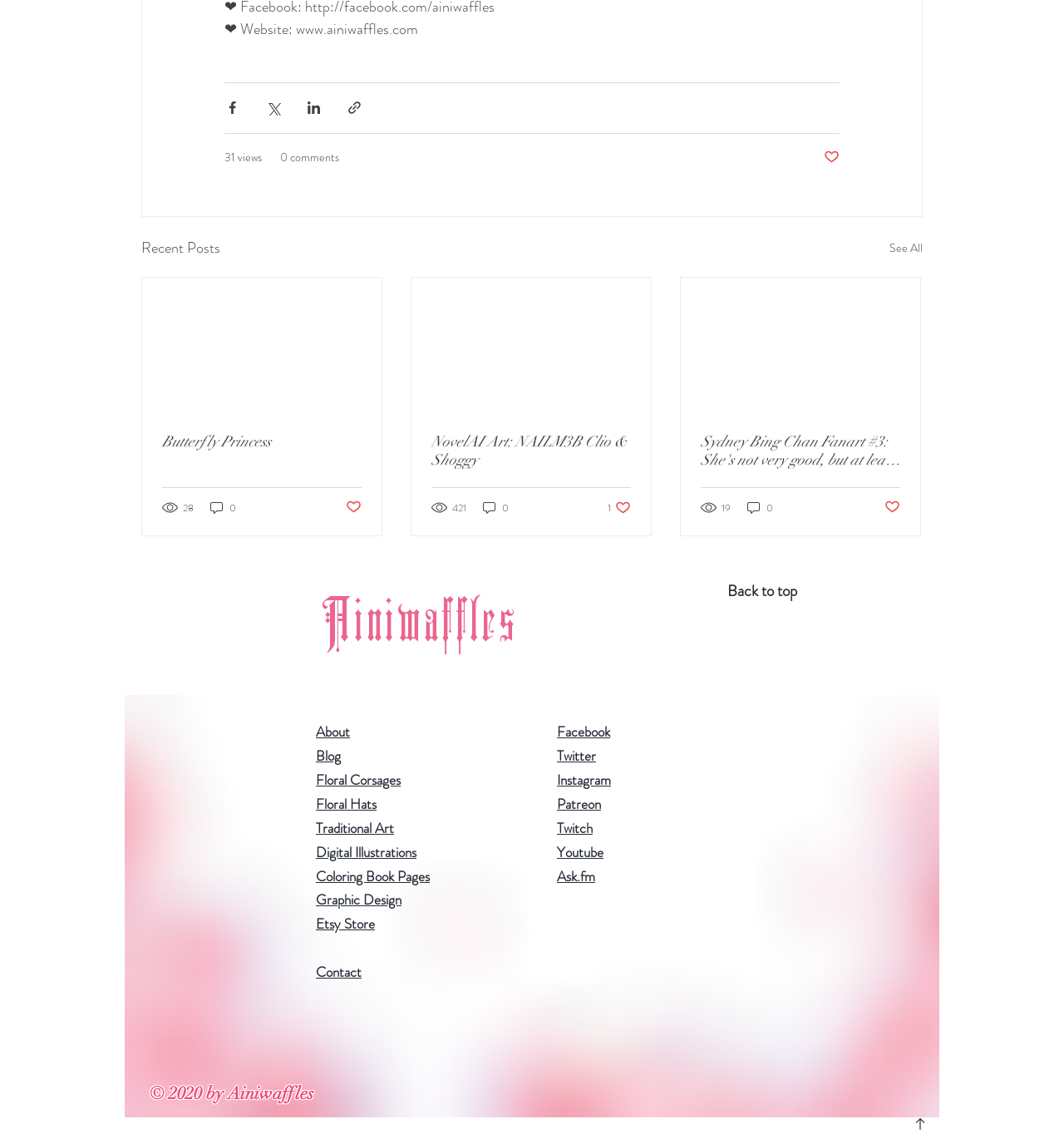Please identify the coordinates of the bounding box for the clickable region that will accomplish this instruction: "Read about required documents for hard money loans".

None